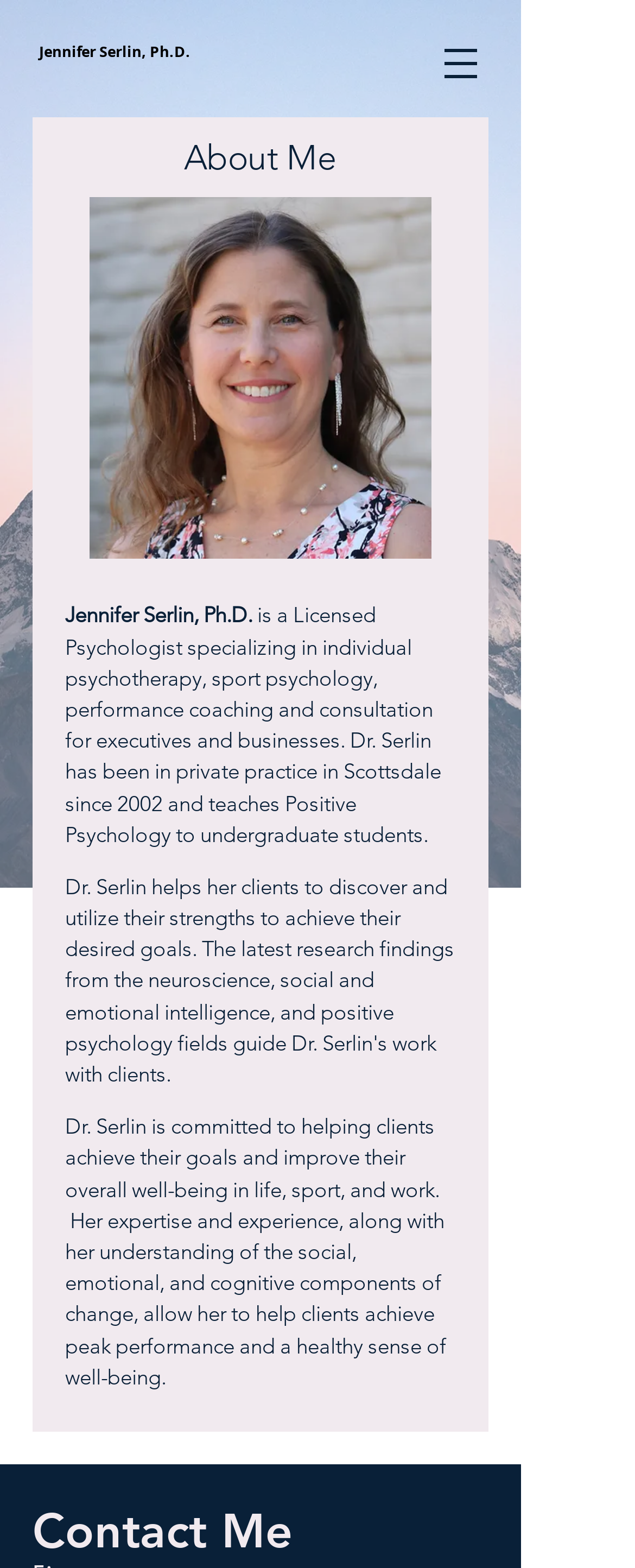Answer with a single word or phrase: 
What is the name of the image file on the webpage?

IMG_3062.jpeg